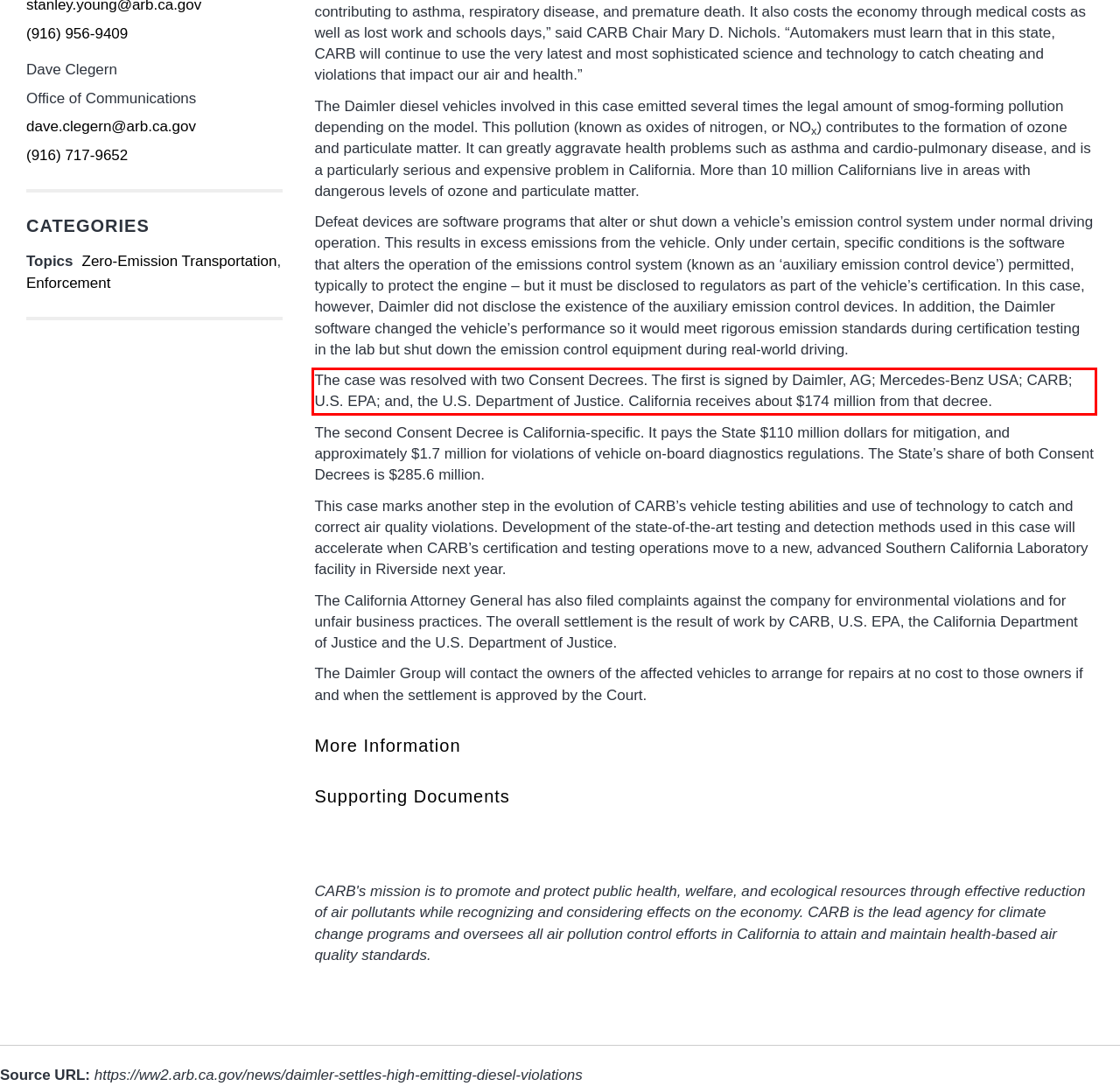From the provided screenshot, extract the text content that is enclosed within the red bounding box.

The case was resolved with two Consent Decrees. The first is signed by Daimler, AG; Mercedes-Benz USA; CARB; U.S. EPA; and, the U.S. Department of Justice. California receives about $174 million from that decree.